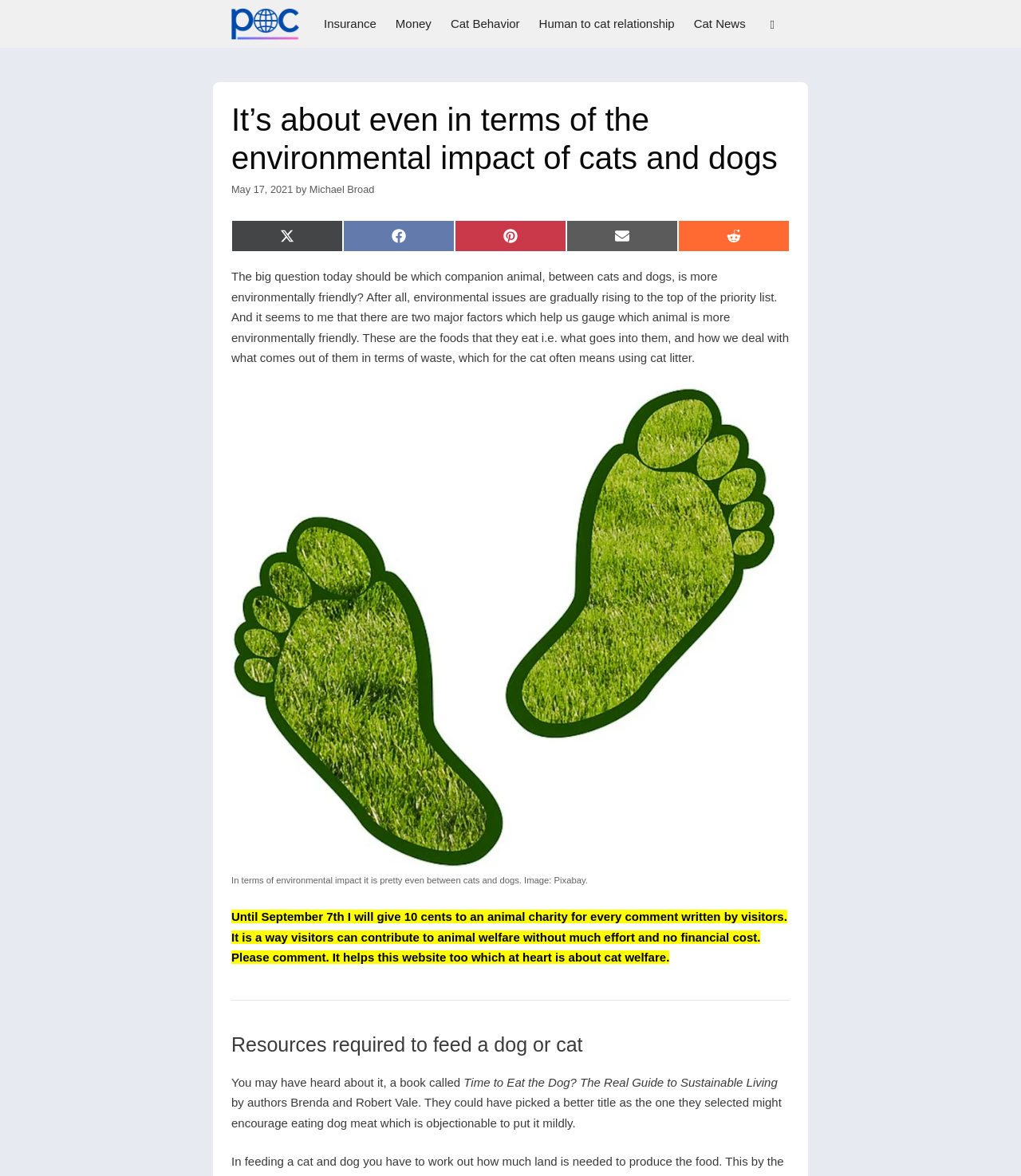What is the image description in the article?
Kindly offer a detailed explanation using the data available in the image.

The image description can be determined by reading the figcaption of the image, which states 'In terms of environmental impact it is pretty even between cats and dogs. Image: Pixabay.'